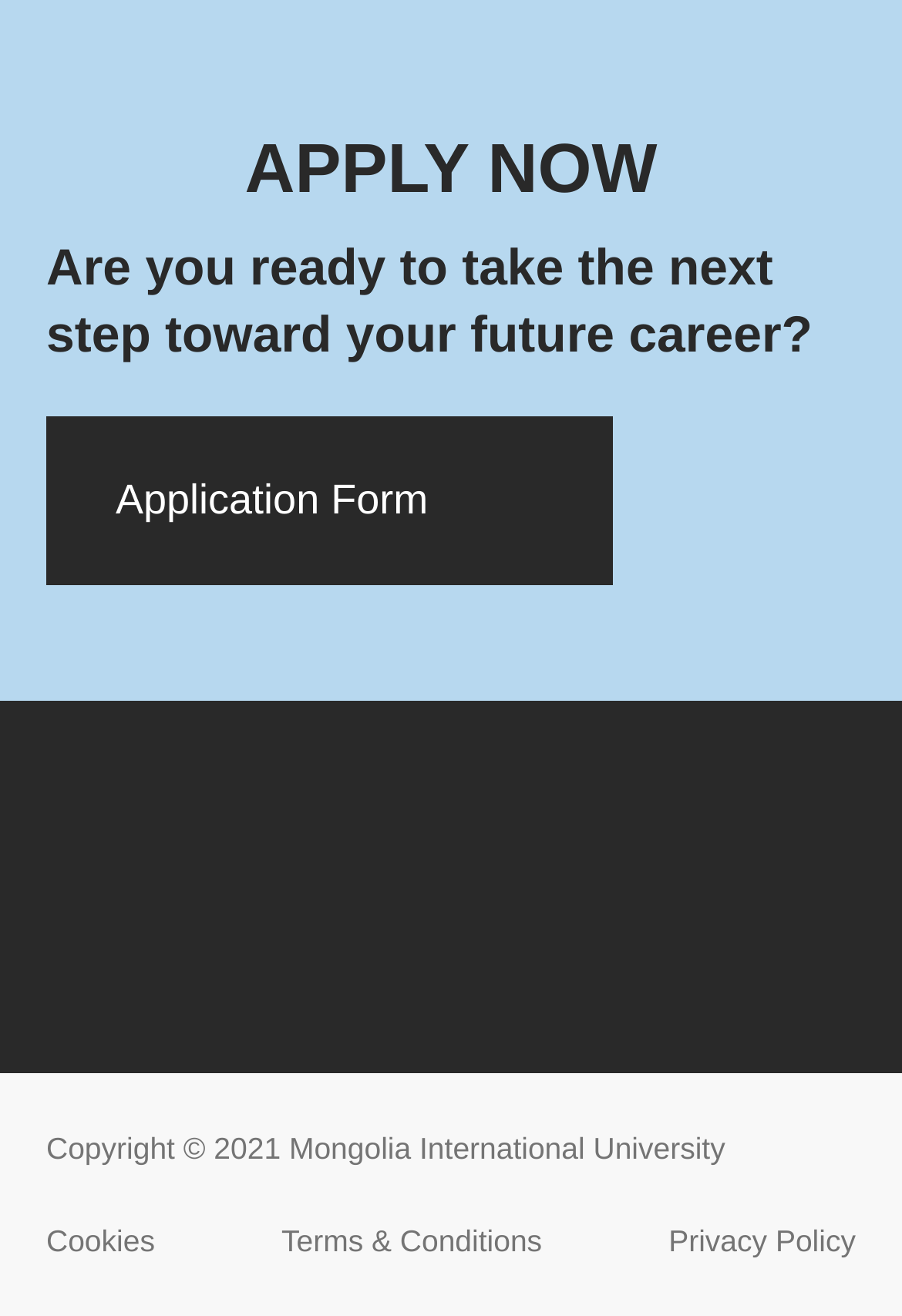What is the main action encouraged on this webpage?
Please provide a detailed answer to the question.

The main action encouraged on this webpage is to 'Apply Now' as indicated by the prominent heading at the top of the page, which suggests that the webpage is related to an application process.